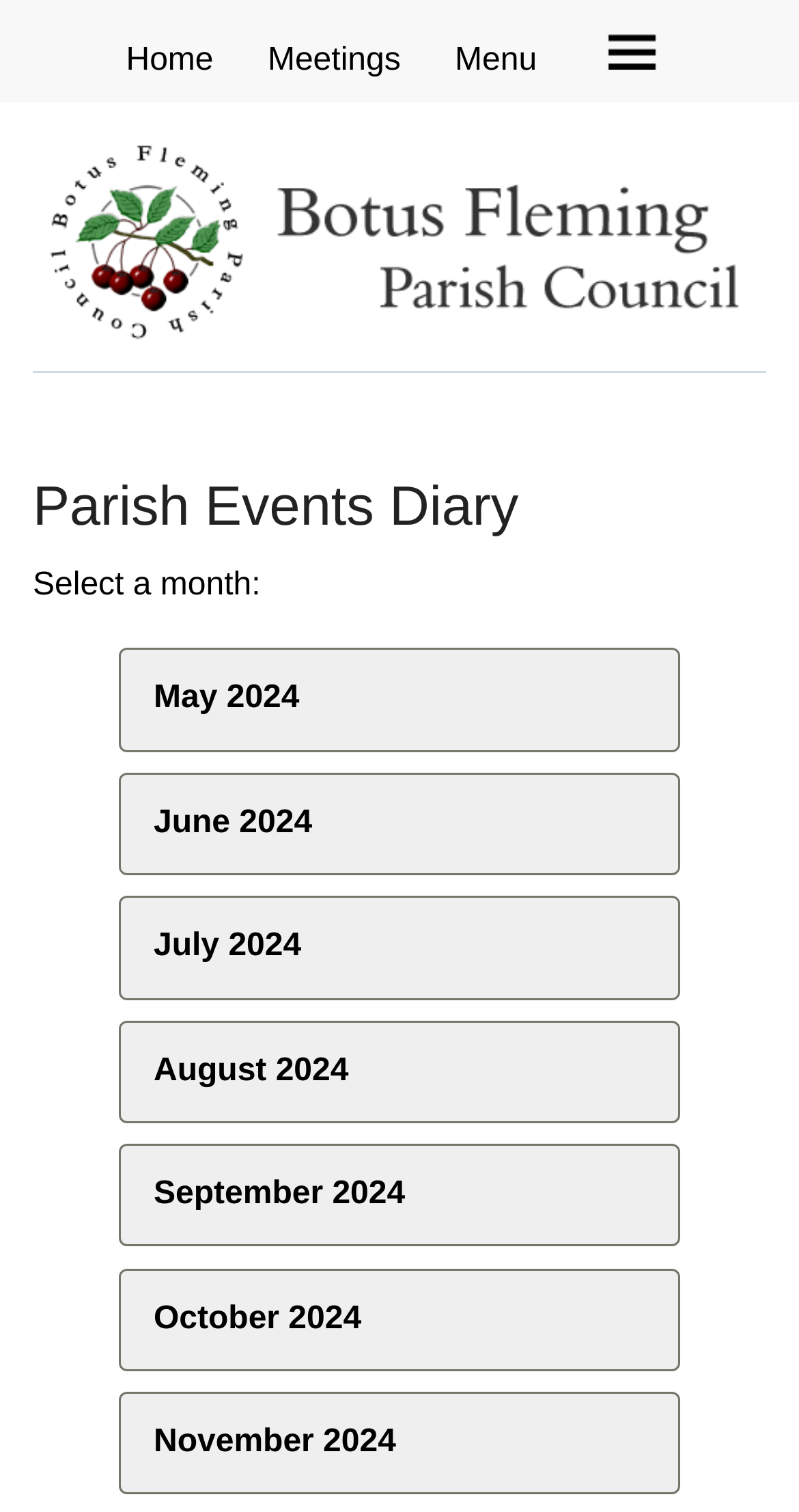Pinpoint the bounding box coordinates of the element you need to click to execute the following instruction: "view meetings". The bounding box should be represented by four float numbers between 0 and 1, in the format [left, top, right, bottom].

[0.307, 0.018, 0.53, 0.059]